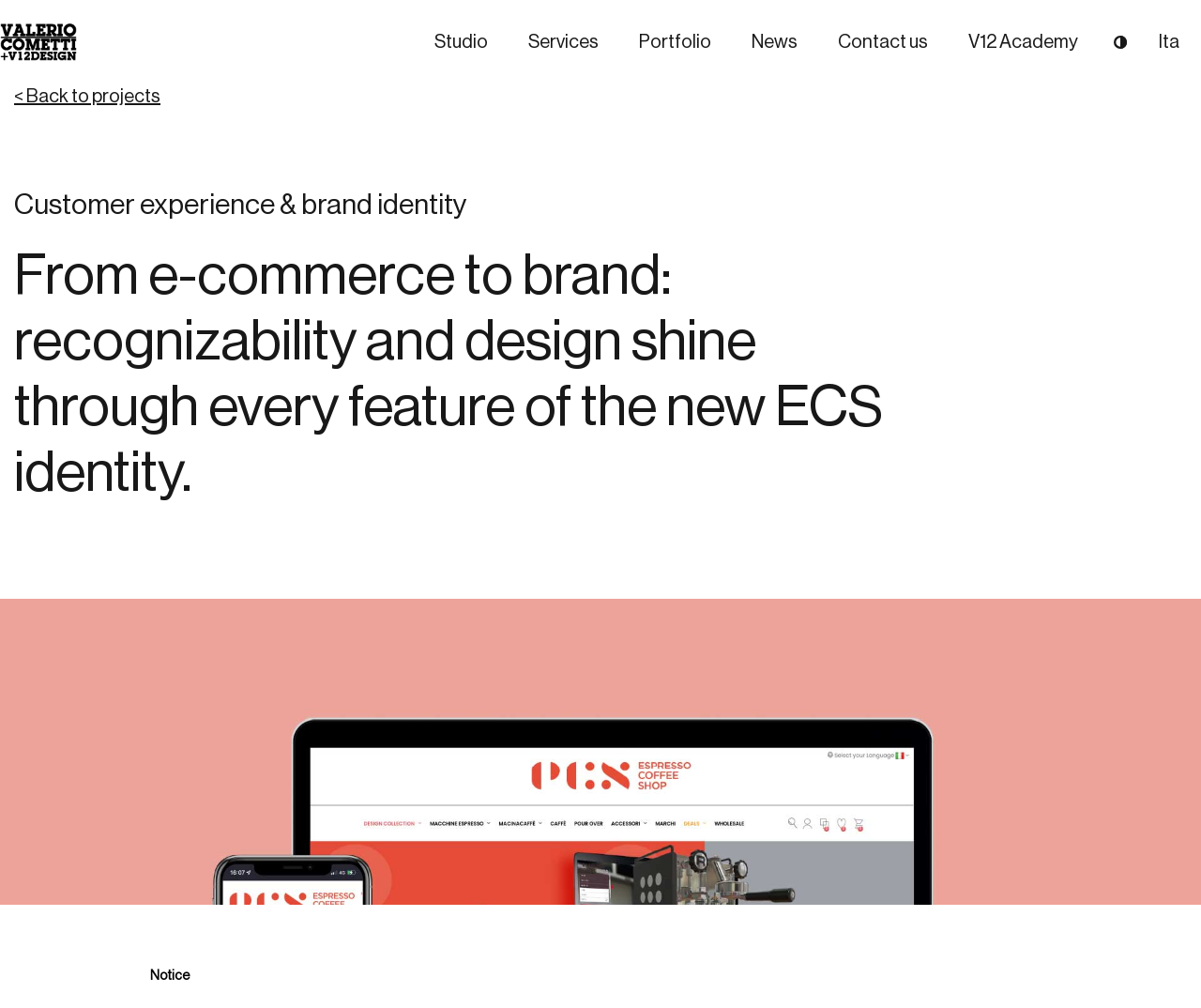Locate the bounding box coordinates of the clickable area to execute the instruction: "Read the news". Provide the coordinates as four float numbers between 0 and 1, represented as [left, top, right, bottom].

[0.61, 0.0, 0.682, 0.084]